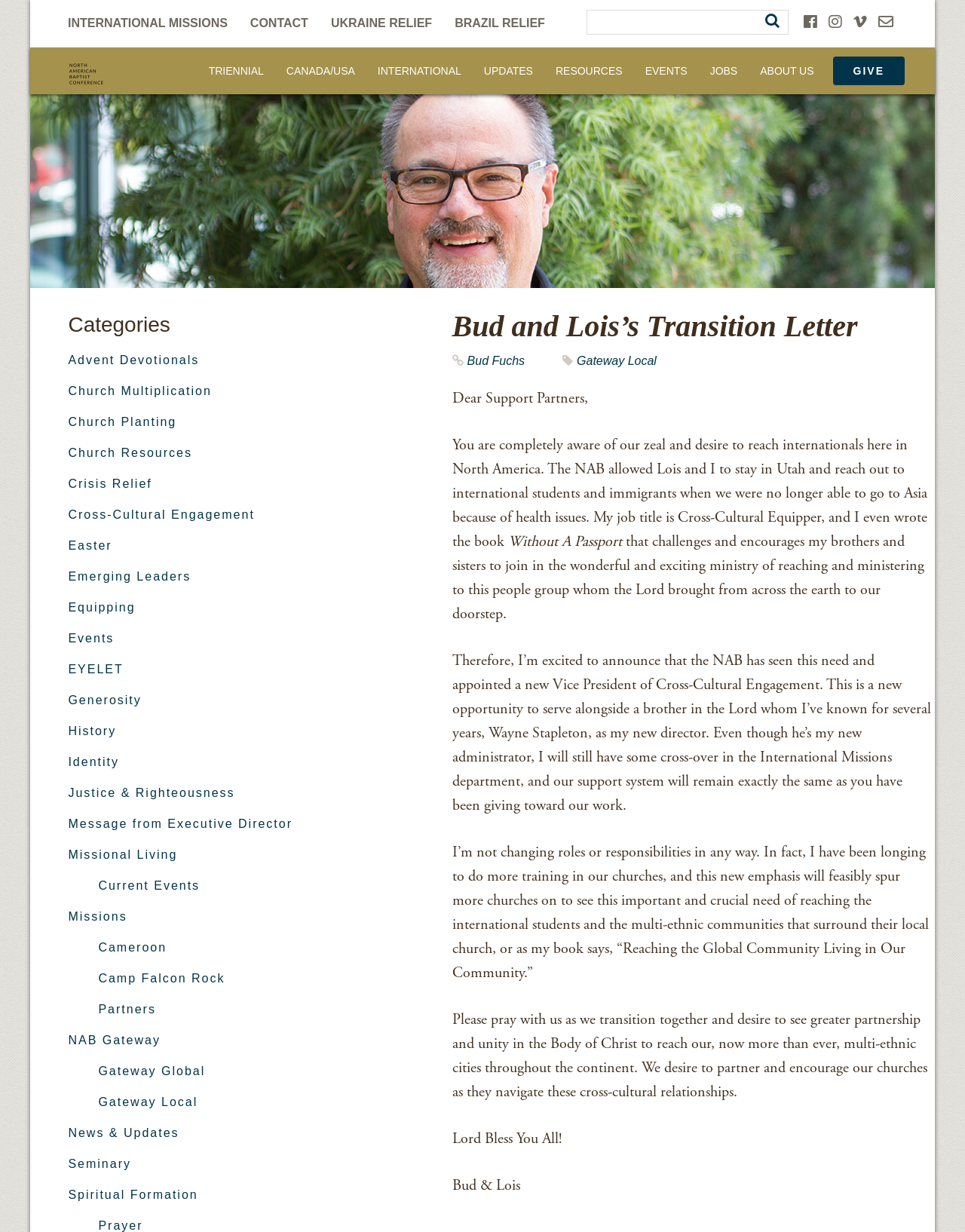Locate the bounding box coordinates of the clickable region necessary to complete the following instruction: "Click on the 'GIVE' button". Provide the coordinates in the format of four float numbers between 0 and 1, i.e., [left, top, right, bottom].

[0.863, 0.046, 0.938, 0.069]